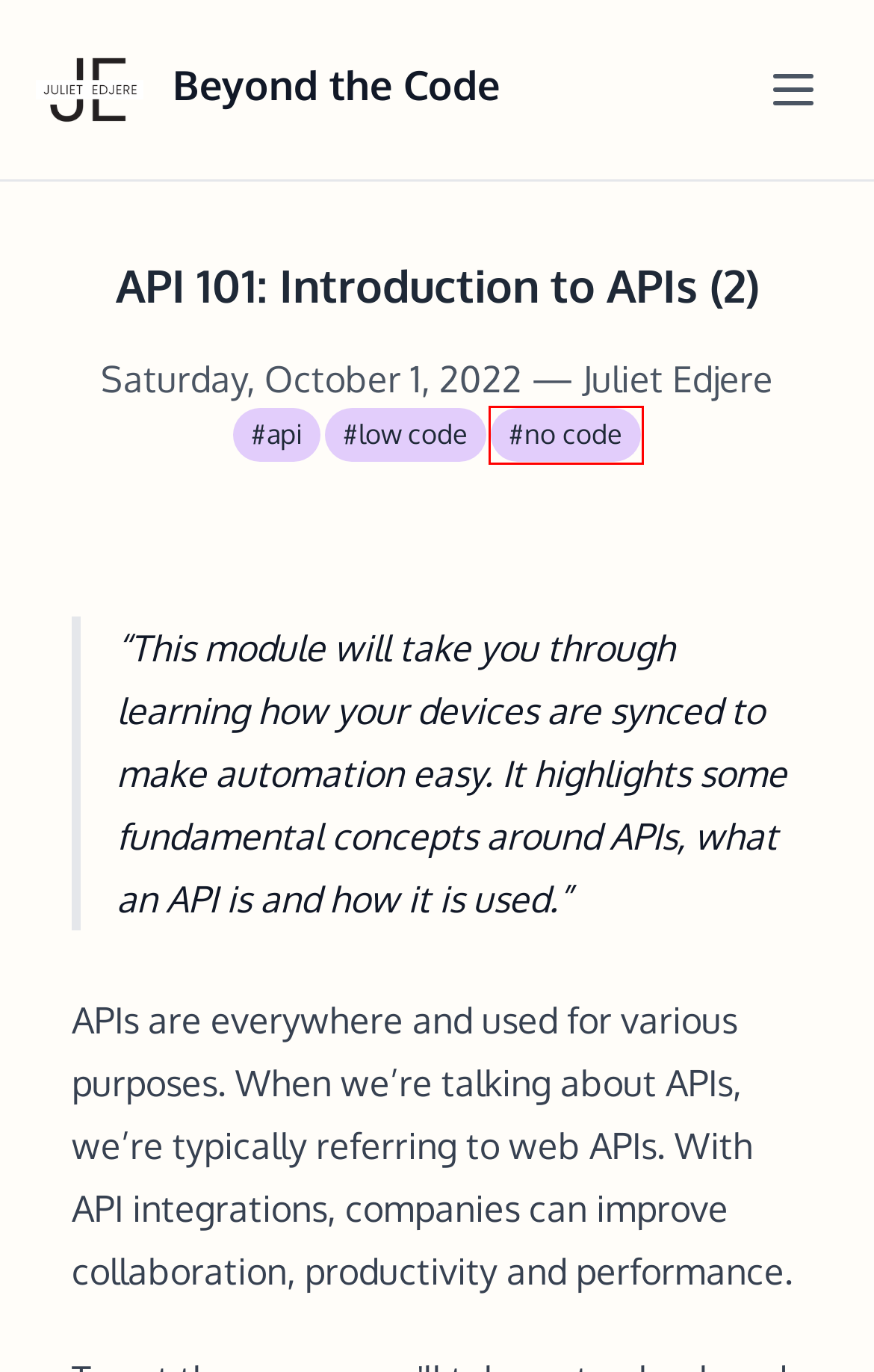You are given a screenshot of a webpage with a red bounding box around an element. Choose the most fitting webpage description for the page that appears after clicking the element within the red bounding box. Here are the candidates:
A. Example Domain
B. #no code | Beyond the Code
C. #api | Beyond the Code
D. Beyond the Code
E. Swish.ink | Save time, just write
F. #low code | Beyond the Code
G. 100 Female Entrepreneurs to Watch list announced
H. Juliet Edjere | Portfolio

B